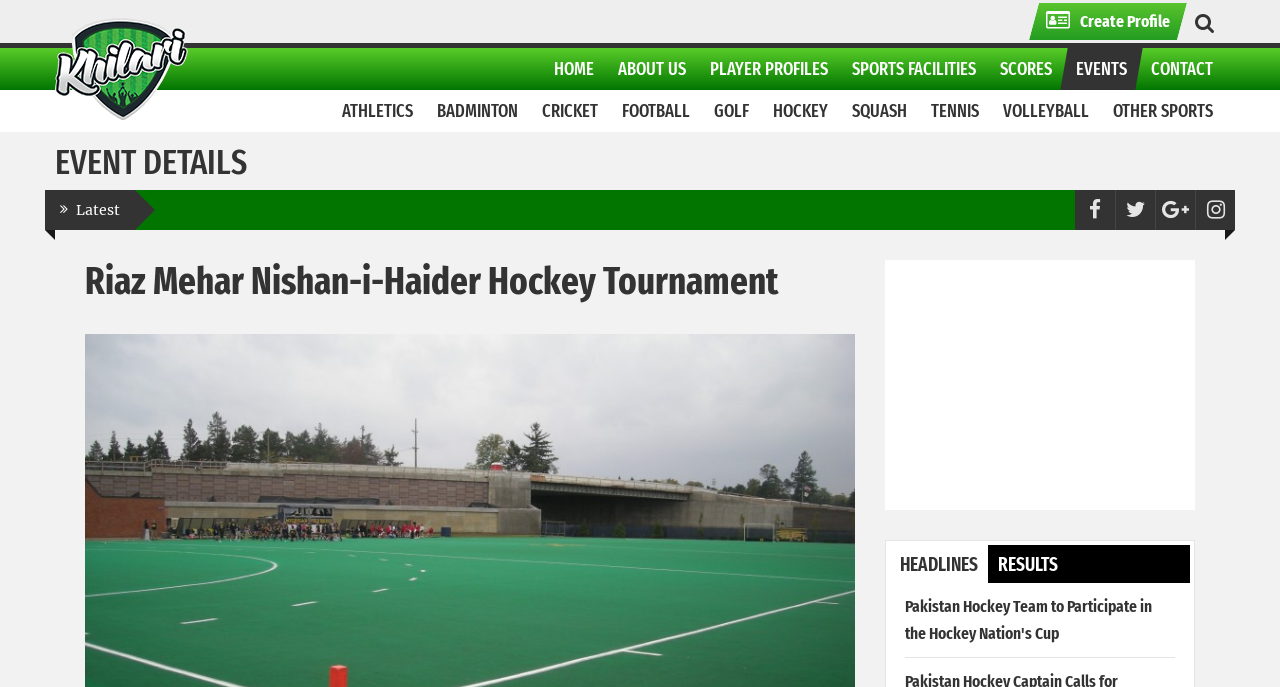Write a detailed summary of the webpage, including text, images, and layout.

The webpage is about the Riaz Mehar Nishan-i-Haider Hockey Tournament, with a focus on event details and related information. At the top left, there is a Khilari logo, accompanied by a link to create a profile and another link with an icon. On the top right, there are several links to different sections of the website, including CONTACT, EVENTS, SCORES, and more.

Below the top navigation, there is a heading that reads "EVENT DETAILS". Underneath, there are several links to different sports, including HOCKEY, FOOTBALL, CRICKET, and others. To the right of these links, there are four icons, possibly representing social media or sharing options.

The main content of the page is divided into two sections. On the left, there is a heading that reads "Riaz Mehar Nishan-i-Haider Hockey Tournament", followed by a block of text that appears to be an article or news story about the tournament. On the right, there is an advertisement iframe.

At the bottom of the page, there are three links: HEADLINES, RESULTS, and an article title "Pakistan Hockey Team to Participate in the Hockey Nation's Cup".